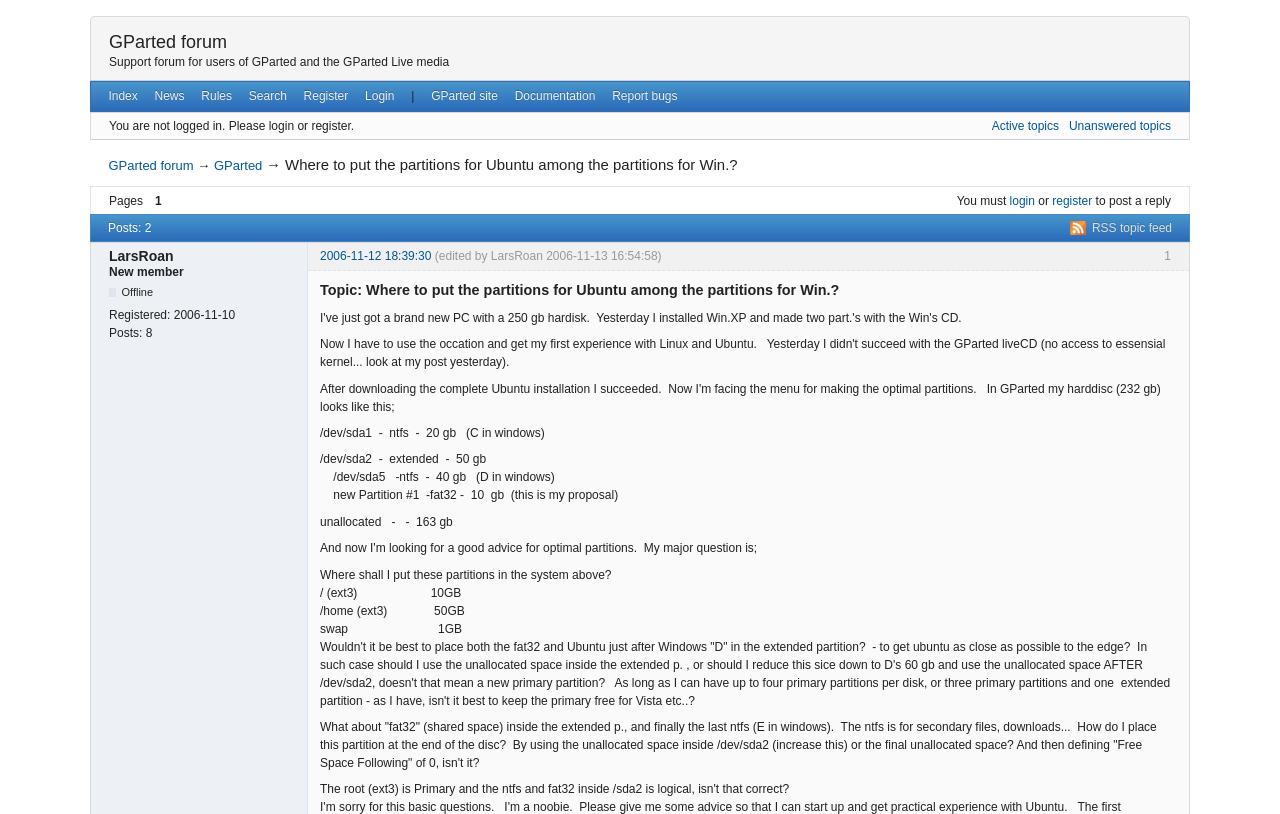Using the information shown in the image, answer the question with as much detail as possible: What is the topic of this forum post?

I determined the answer by reading the title of the forum post, which is 'Where to put the partitions for Ubuntu among the partitions for Win.? (Page 1) — GParted — GParted forum — Support forum for users of GParted and the GParted Live'. The topic is clearly stated in the title.